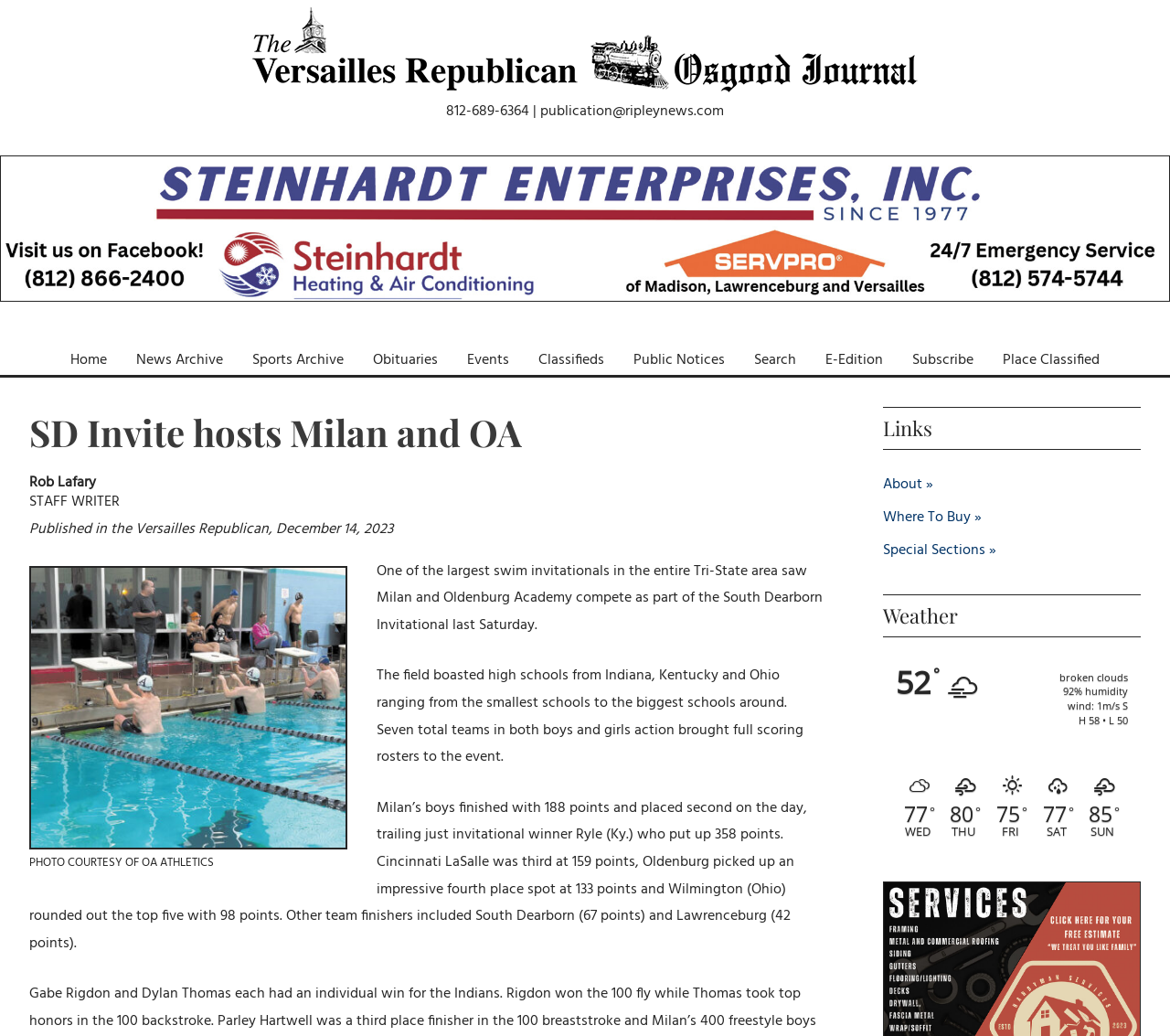Please specify the bounding box coordinates of the clickable region necessary for completing the following instruction: "Click the 'Home' link". The coordinates must consist of four float numbers between 0 and 1, i.e., [left, top, right, bottom].

[0.048, 0.333, 0.104, 0.362]